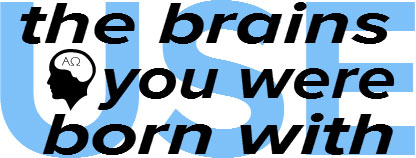Please give a succinct answer to the question in one word or phrase:
What is the theme of the composition?

Intellectual empowerment